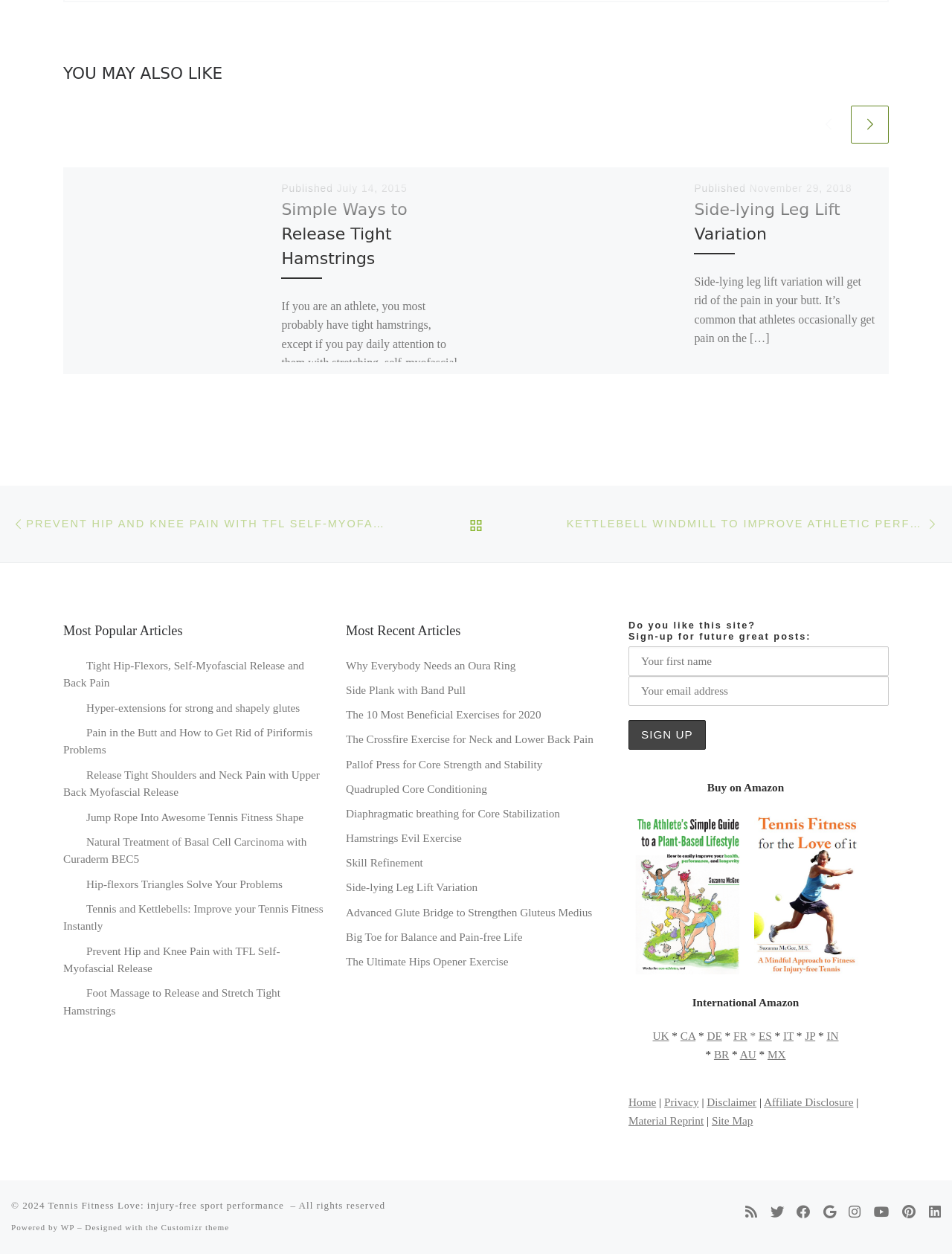How many articles are listed under 'Most Popular Articles'?
Please provide a single word or phrase as your answer based on the screenshot.

8